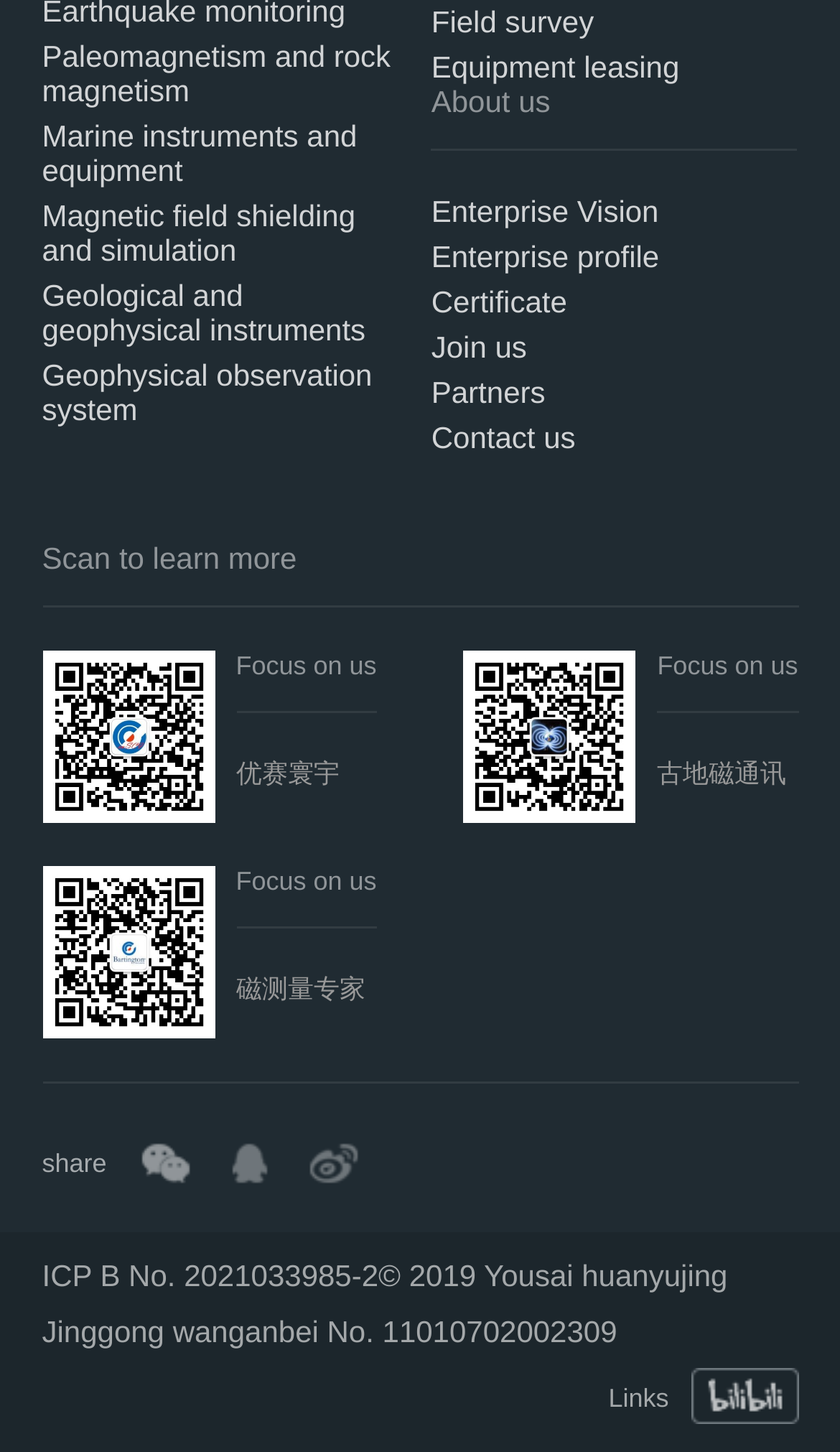Identify the bounding box coordinates for the UI element mentioned here: "Contact us". Provide the coordinates as four float values between 0 and 1, i.e., [left, top, right, bottom].

[0.513, 0.289, 0.95, 0.313]